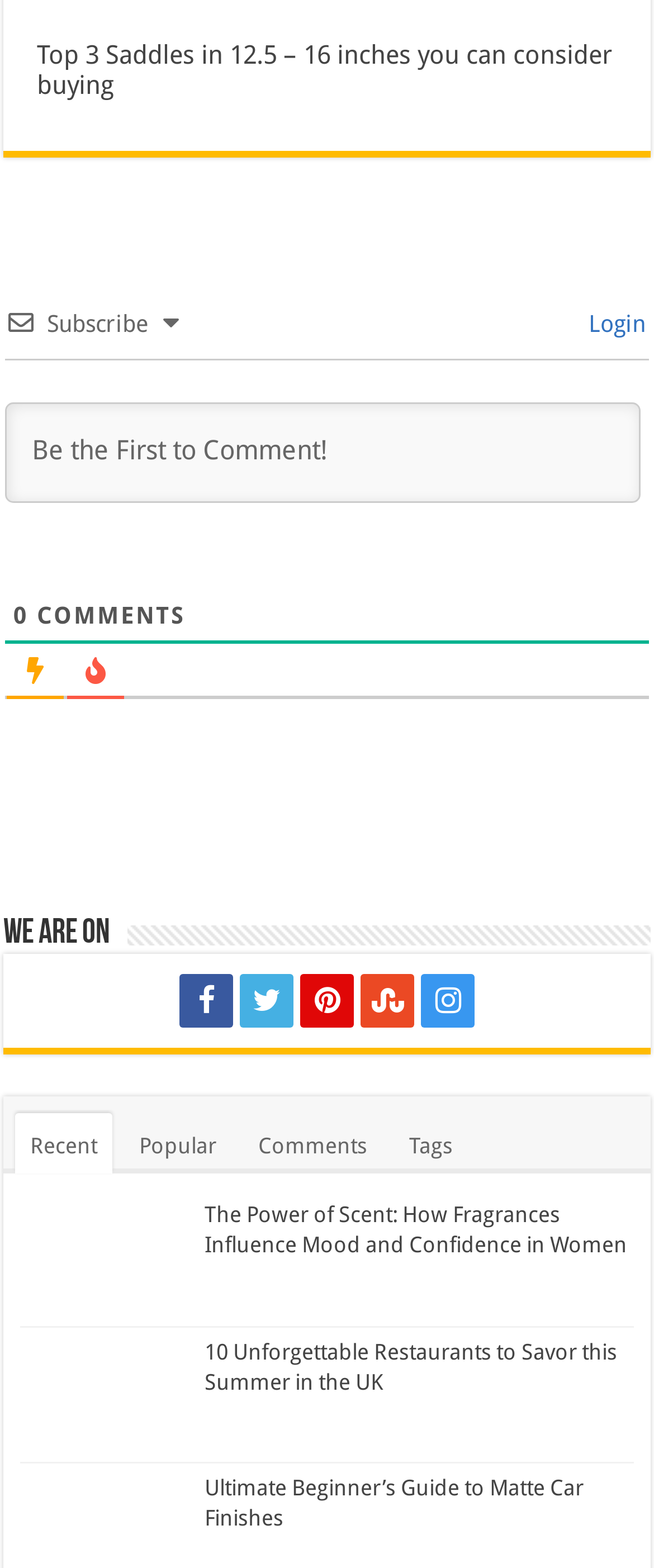Please identify the bounding box coordinates of the clickable element to fulfill the following instruction: "Write a comment". The coordinates should be four float numbers between 0 and 1, i.e., [left, top, right, bottom].

[0.008, 0.257, 0.98, 0.321]